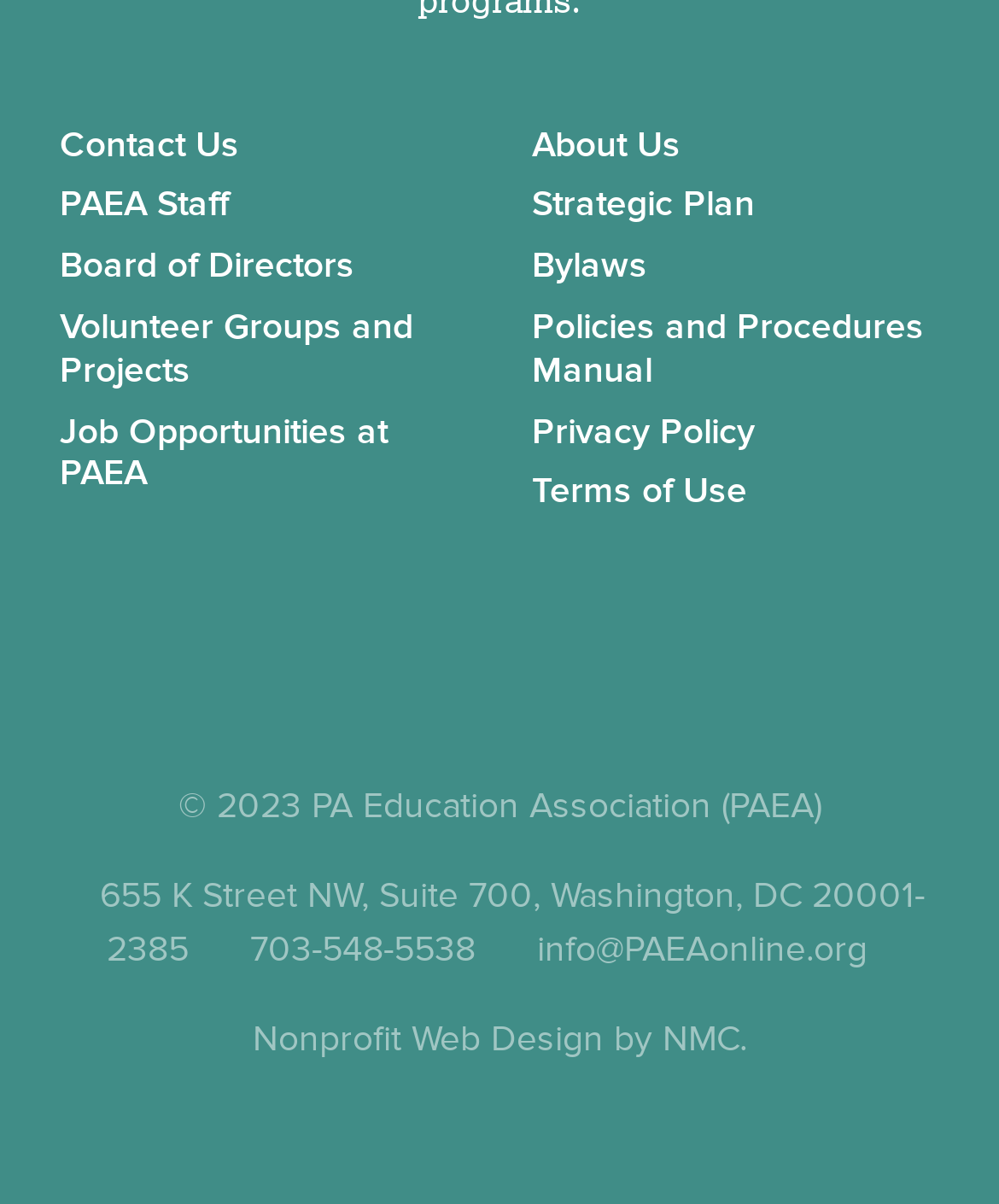Identify the bounding box coordinates of the clickable region necessary to fulfill the following instruction: "Learn about Job Opportunities at PAEA". The bounding box coordinates should be four float numbers between 0 and 1, i.e., [left, top, right, bottom].

[0.06, 0.339, 0.388, 0.409]